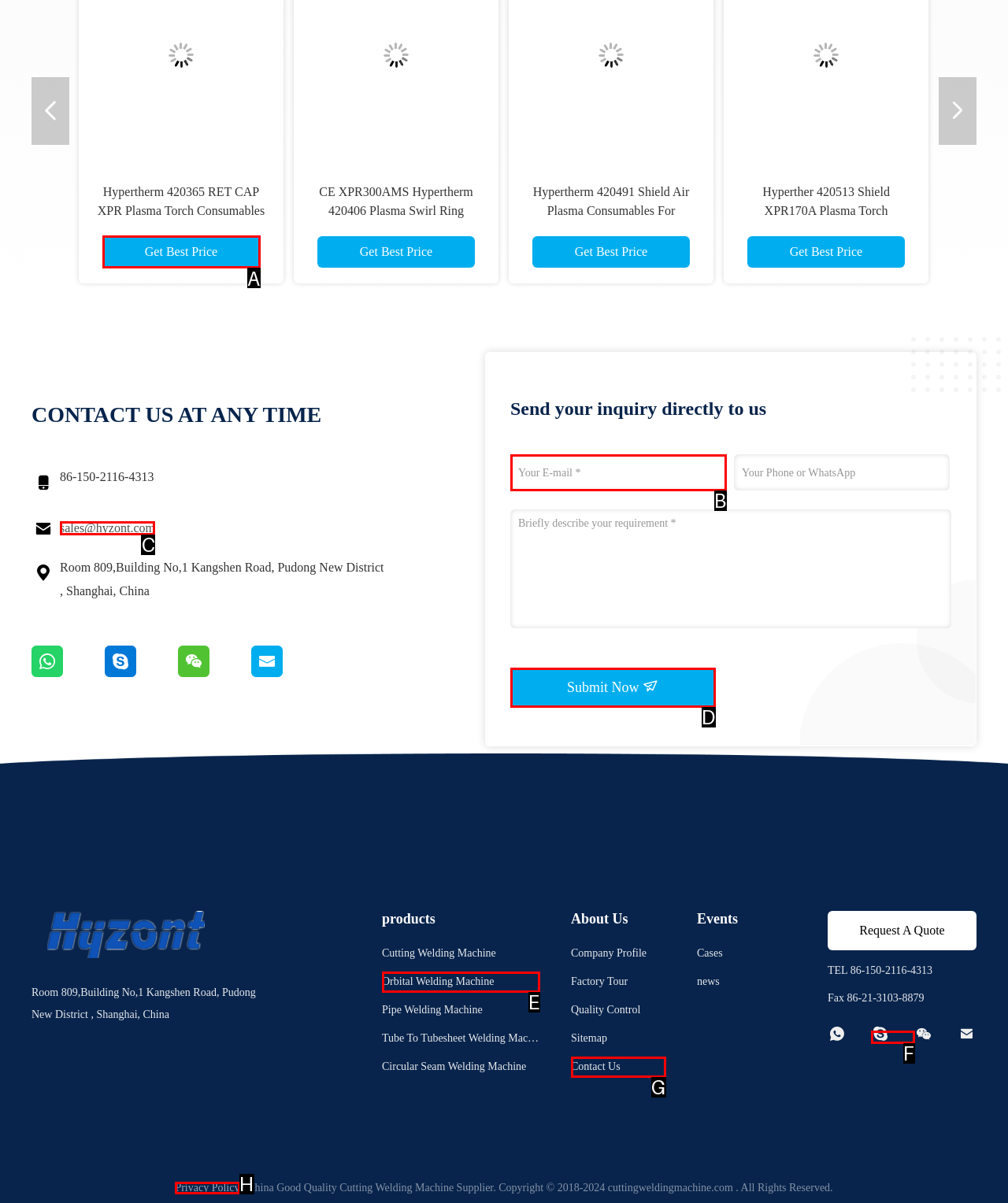Tell me which letter I should select to achieve the following goal: Search for companies
Answer with the corresponding letter from the provided options directly.

None